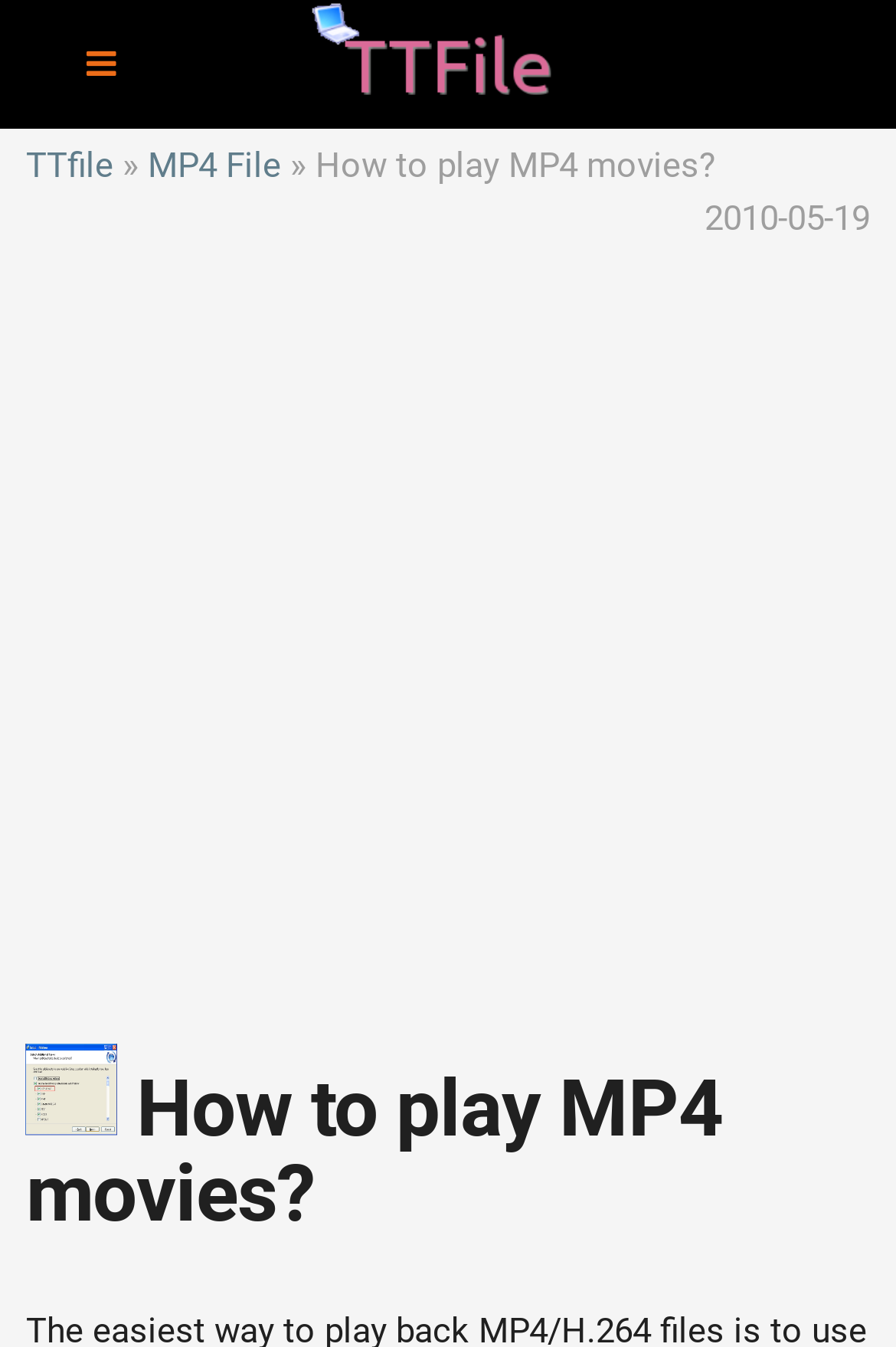What is the width of the iframe?
Utilize the image to construct a detailed and well-explained answer.

I found the iframe element, which has a bounding box with a width of 1.0. This means that the iframe takes up the full width of the webpage.